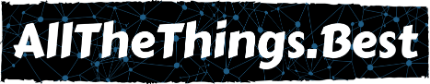Provide a comprehensive description of the image.

The image features the logo of "AllTheThings.Best," designed with a dynamic and modern aesthetic. The logo is prominently displayed in a bold, white font that stands out against a dark background, which is decorated with a network of interconnected blue nodes reminiscent of a digital or technological theme. This design not only captures attention but also reflects the site's focus on technology and smart home solutions, hinting at its content related to home assistant releases and innovative features. The overall impression is one of connectivity and modernity, aligning with the digital landscape that AllTheThings.Best represents.